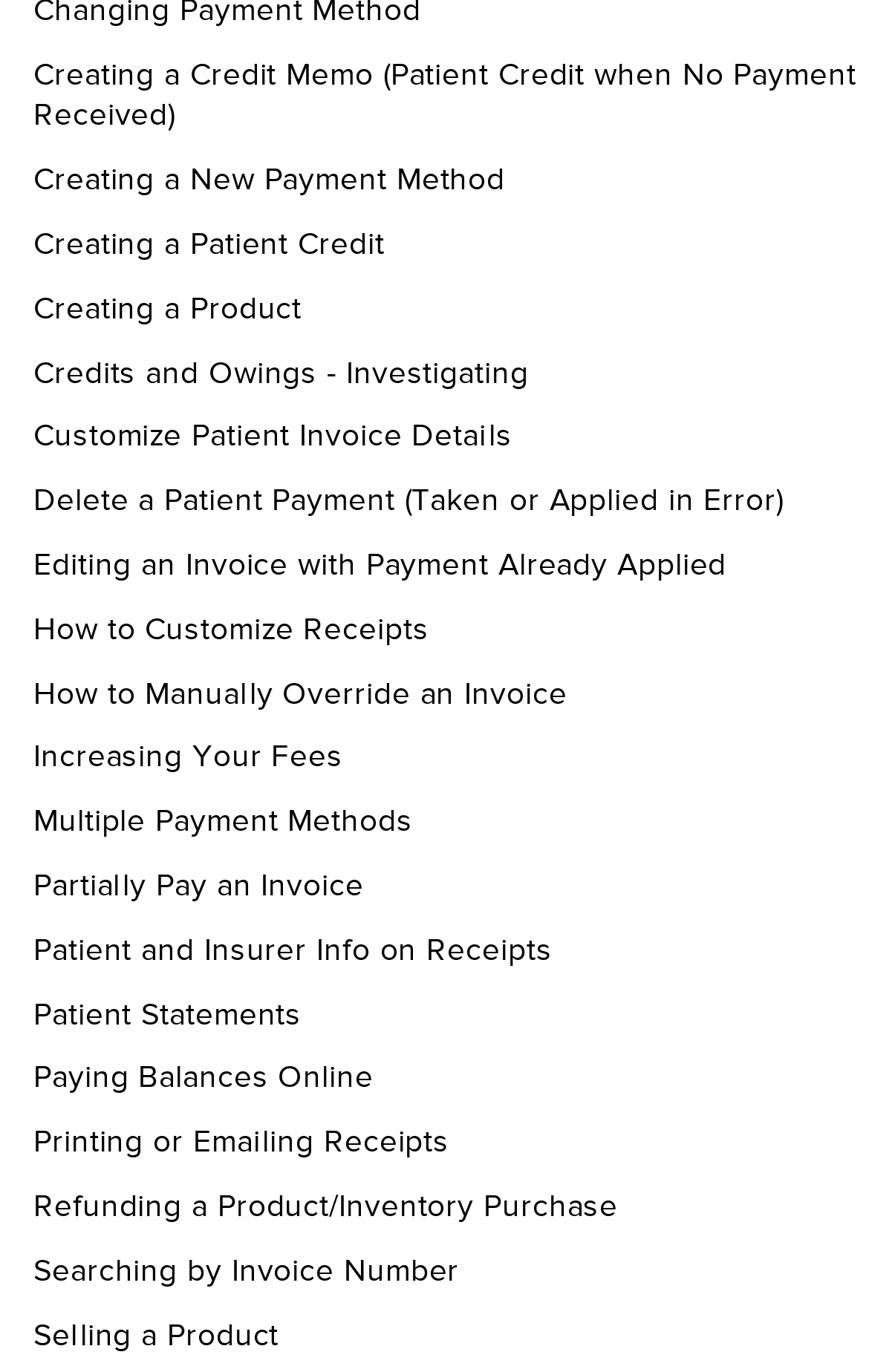Specify the bounding box coordinates of the region I need to click to perform the following instruction: "Create a credit memo". The coordinates must be four float numbers in the range of 0 to 1, i.e., [left, top, right, bottom].

[0.038, 0.04, 0.985, 0.098]